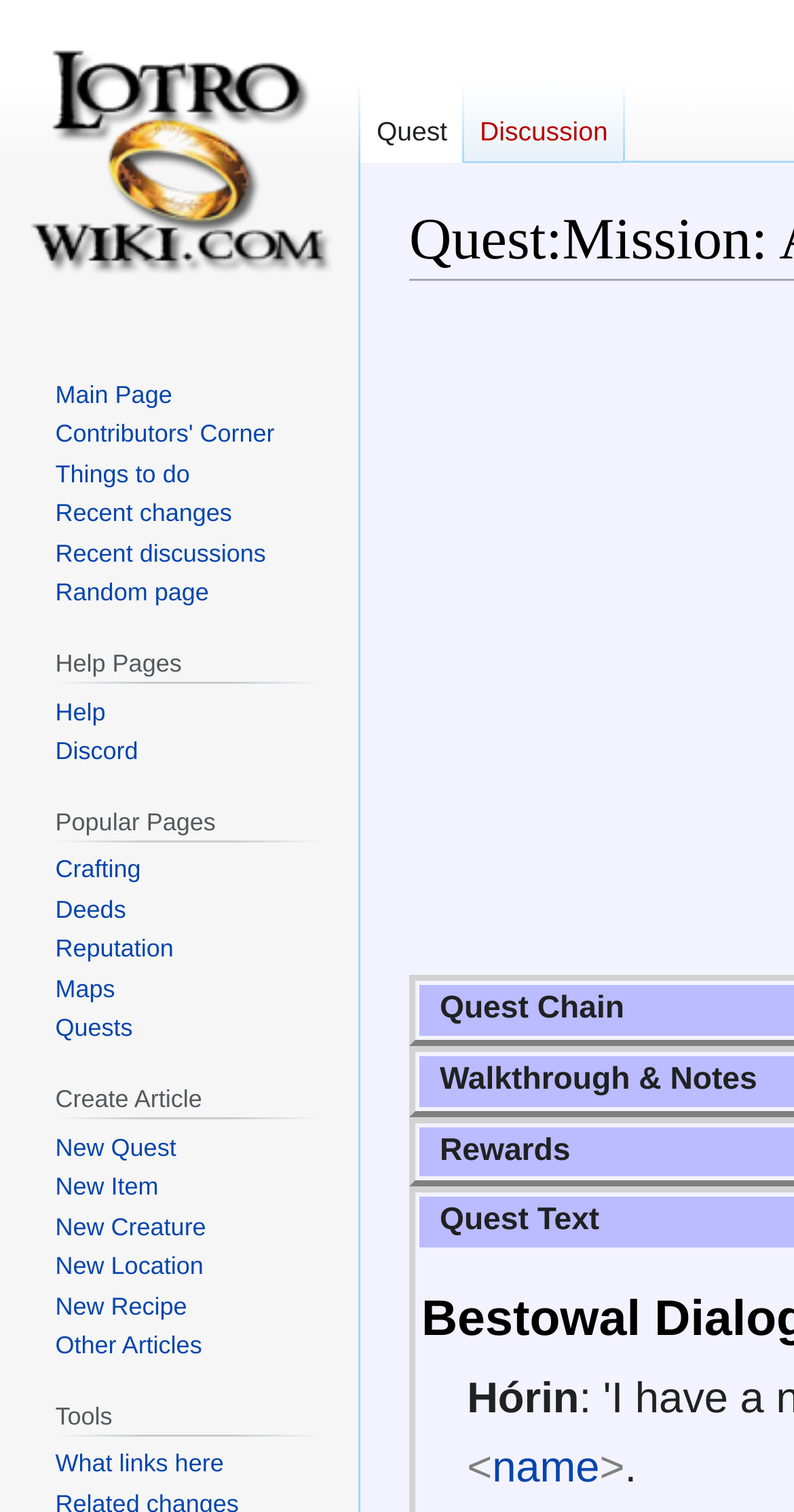Explain the webpage in detail, including its primary components.

This webpage is about a specific quest, "Mission: An Agelong Theft", in the Lord of the Rings Online (Lotro) game. At the top, there are two links, "Jump to navigation" and "Jump to search", positioned side by side. Below them, there is a breadcrumb navigation trail with links to "Hórin" and "name".

On the left side of the page, there are several navigation menus. The first menu, "Namespaces", contains two links: "Quest" and "Discussion". Below it, there is a link to "Visit the main page". The next menu, "Navigation", has six links: "Main Page", "Contributors' Corner", "Things to do", "Recent changes", "Recent discussions", and "Random page". Each of these links has a shortcut key.

The third menu, "Help Pages", has a heading and three links: "Help", "Discord", and a shortcut key for "Help". The fourth menu, "Popular Pages", has a heading and five links: "Crafting", "Deeds", "Reputation", "Maps", and "Quests". The fifth menu, "Create Article", has a heading and six links: "New Quest", "New Item", "New Creature", "New Location", "New Recipe", and "Other Articles". Below these links, there is a heading "Tools" and a link to "What links here" with a shortcut key.

Overall, this webpage appears to be a wiki page dedicated to providing information about a specific quest in the Lotro game, with various navigation menus and links to related topics.